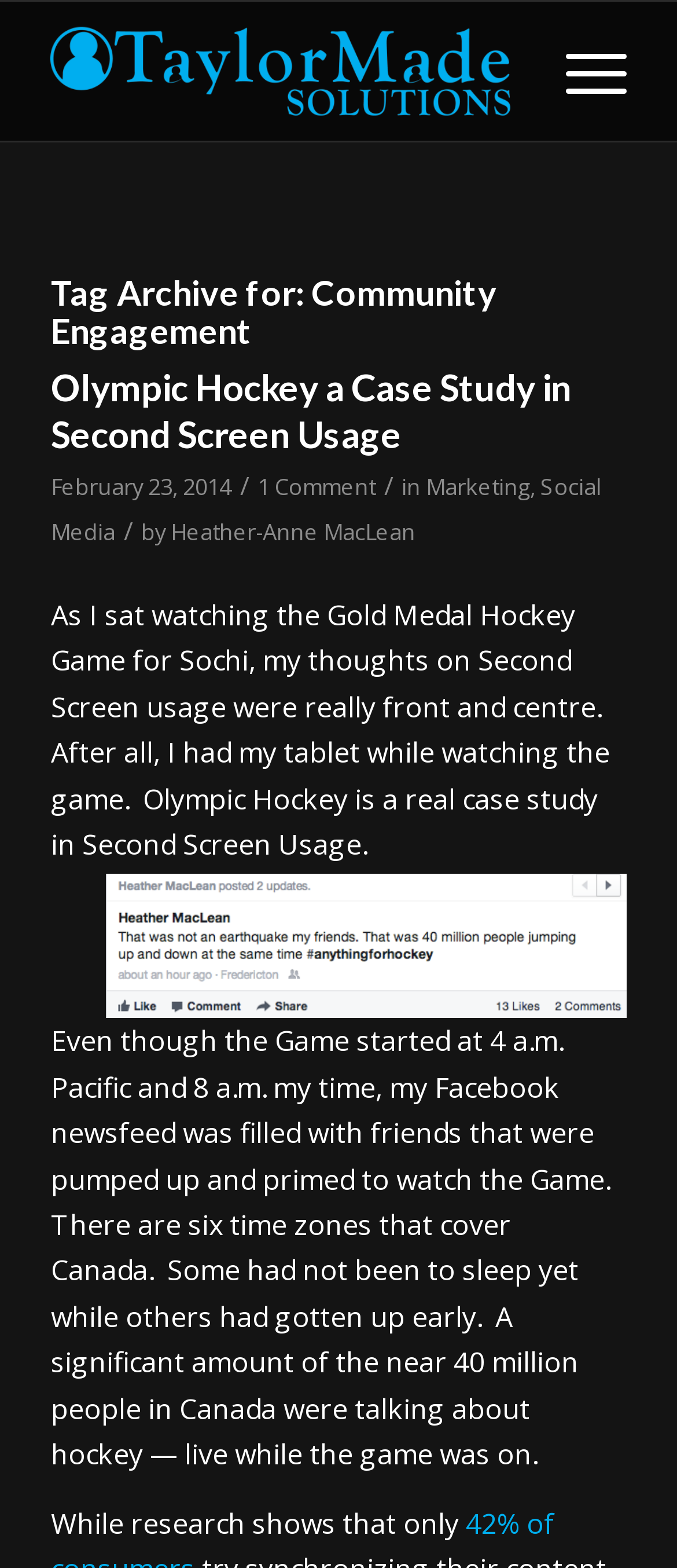Please find the bounding box coordinates (top-left x, top-left y, bottom-right x, bottom-right y) in the screenshot for the UI element described as follows: Marketing

[0.629, 0.3, 0.783, 0.32]